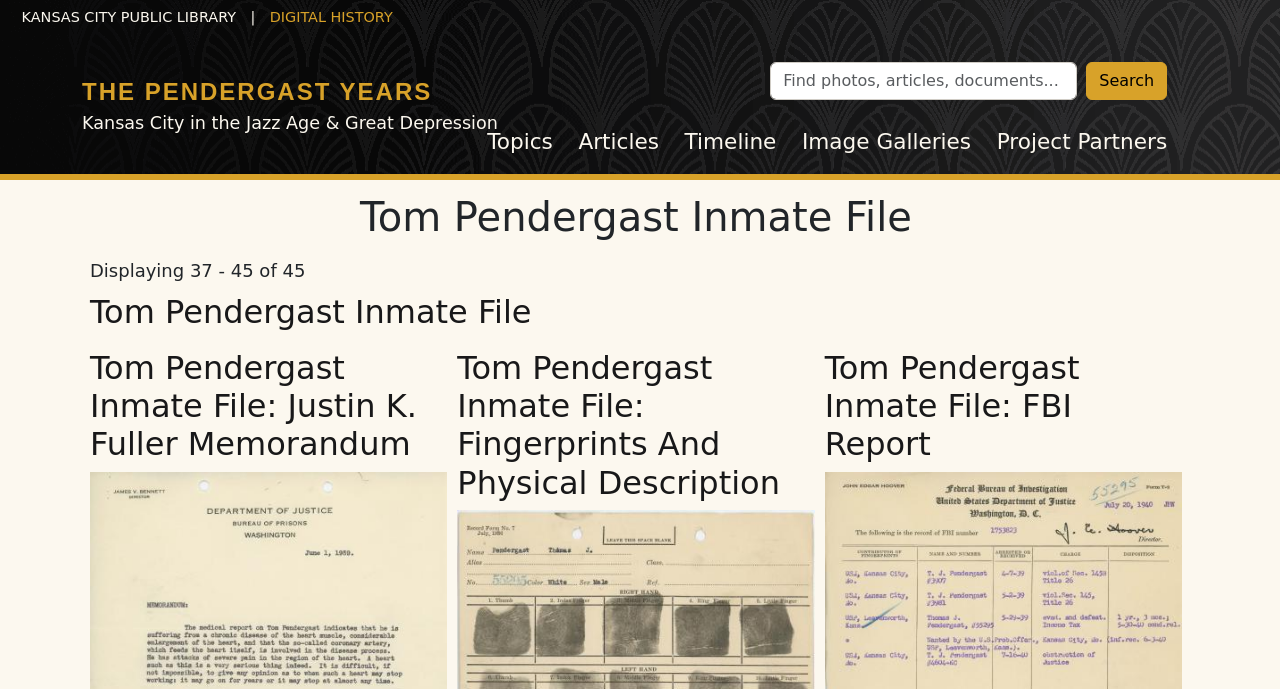Using the provided element description: "name="search_api_fulltext" placeholder="Find photos, articles, documents..."", identify the bounding box coordinates. The coordinates should be four floats between 0 and 1 in the order [left, top, right, bottom].

[0.602, 0.09, 0.842, 0.145]